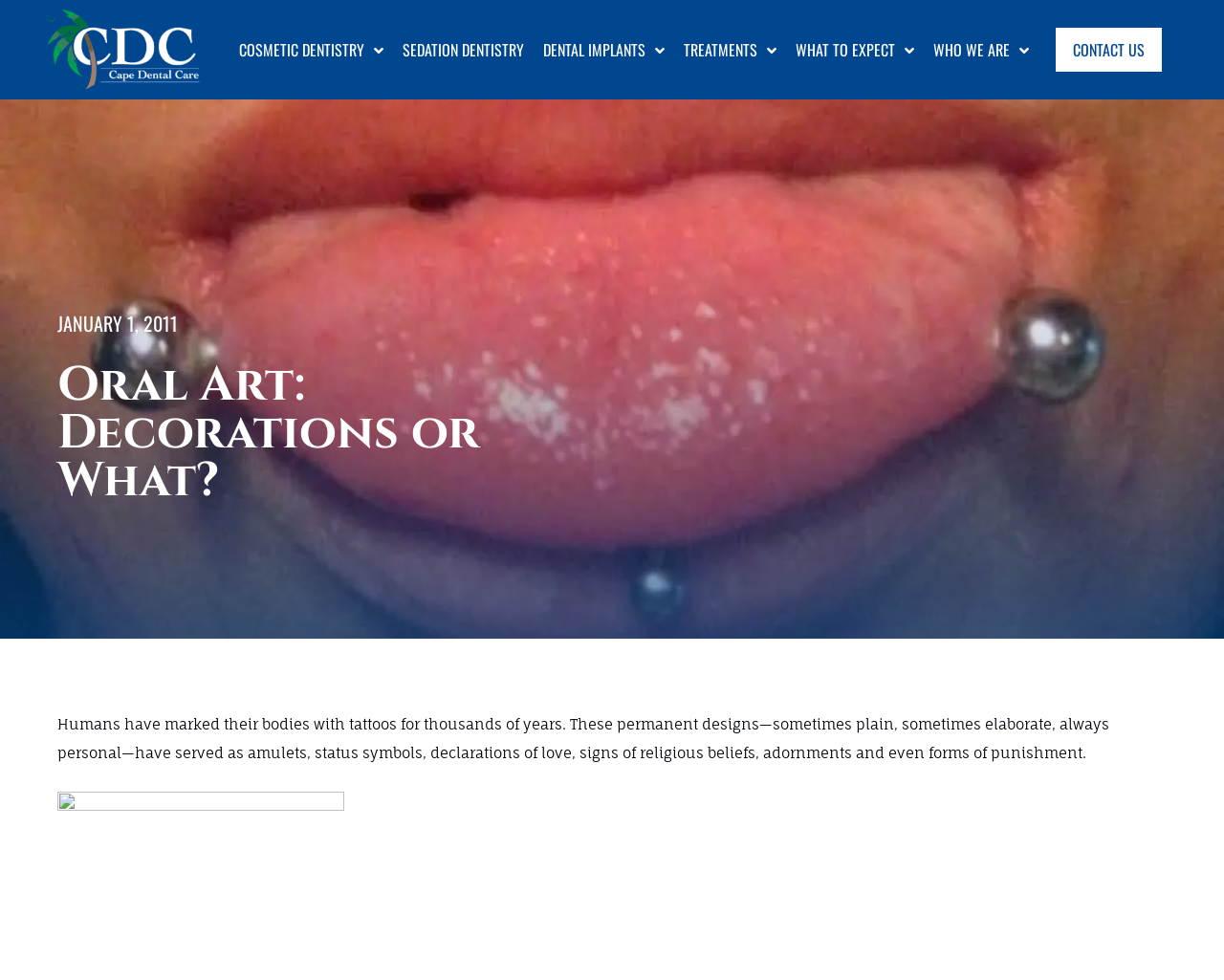Can you specify the bounding box coordinates for the region that should be clicked to fulfill this instruction: "Read about Oral Art: Decorations or What?".

[0.047, 0.368, 0.484, 0.515]